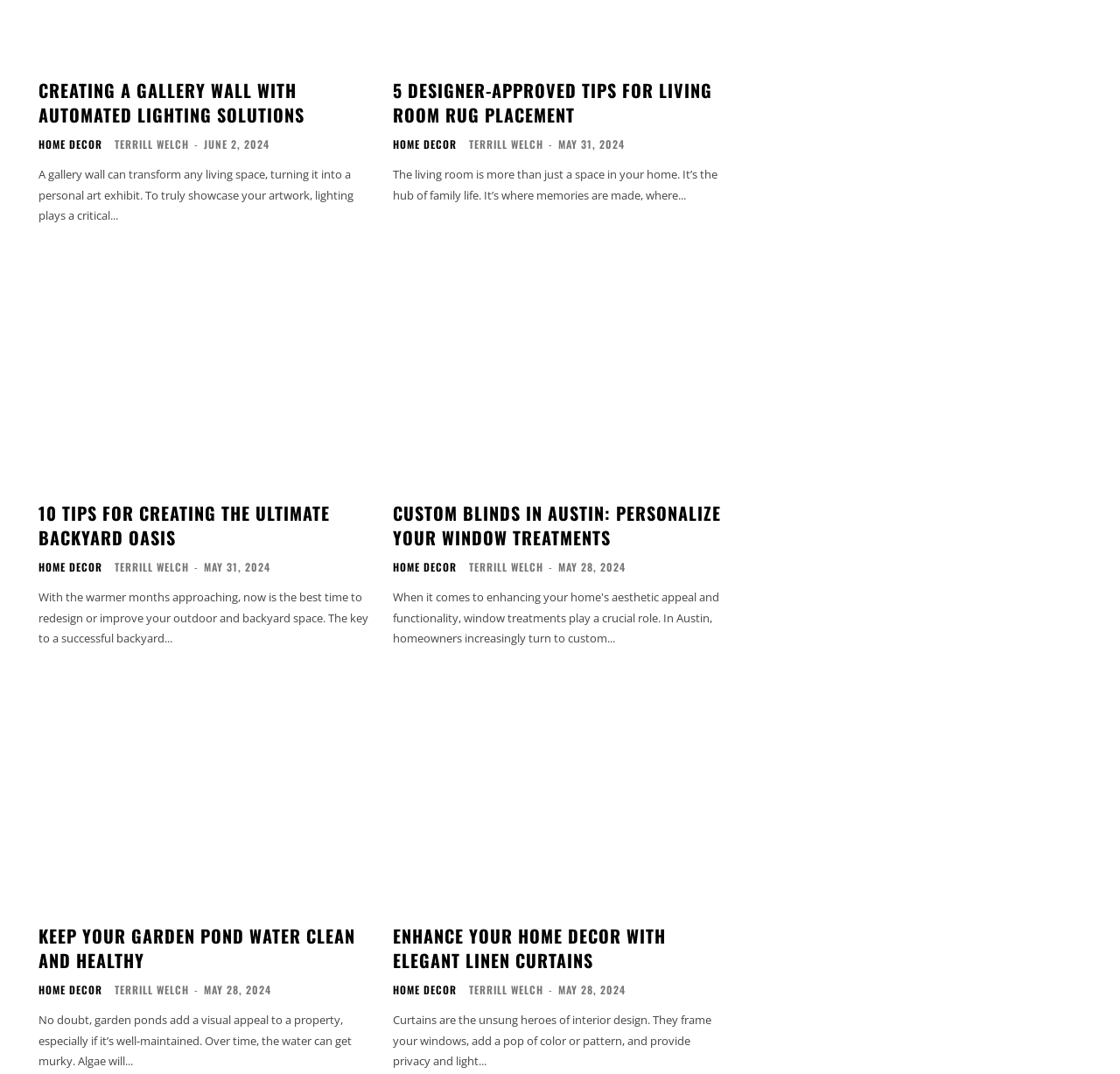Determine the bounding box coordinates of the clickable element to complete this instruction: "Click on 'CREATING A GALLERY WALL WITH AUTOMATED LIGHTING SOLUTIONS'". Provide the coordinates in the format of four float numbers between 0 and 1, [left, top, right, bottom].

[0.034, 0.072, 0.272, 0.119]